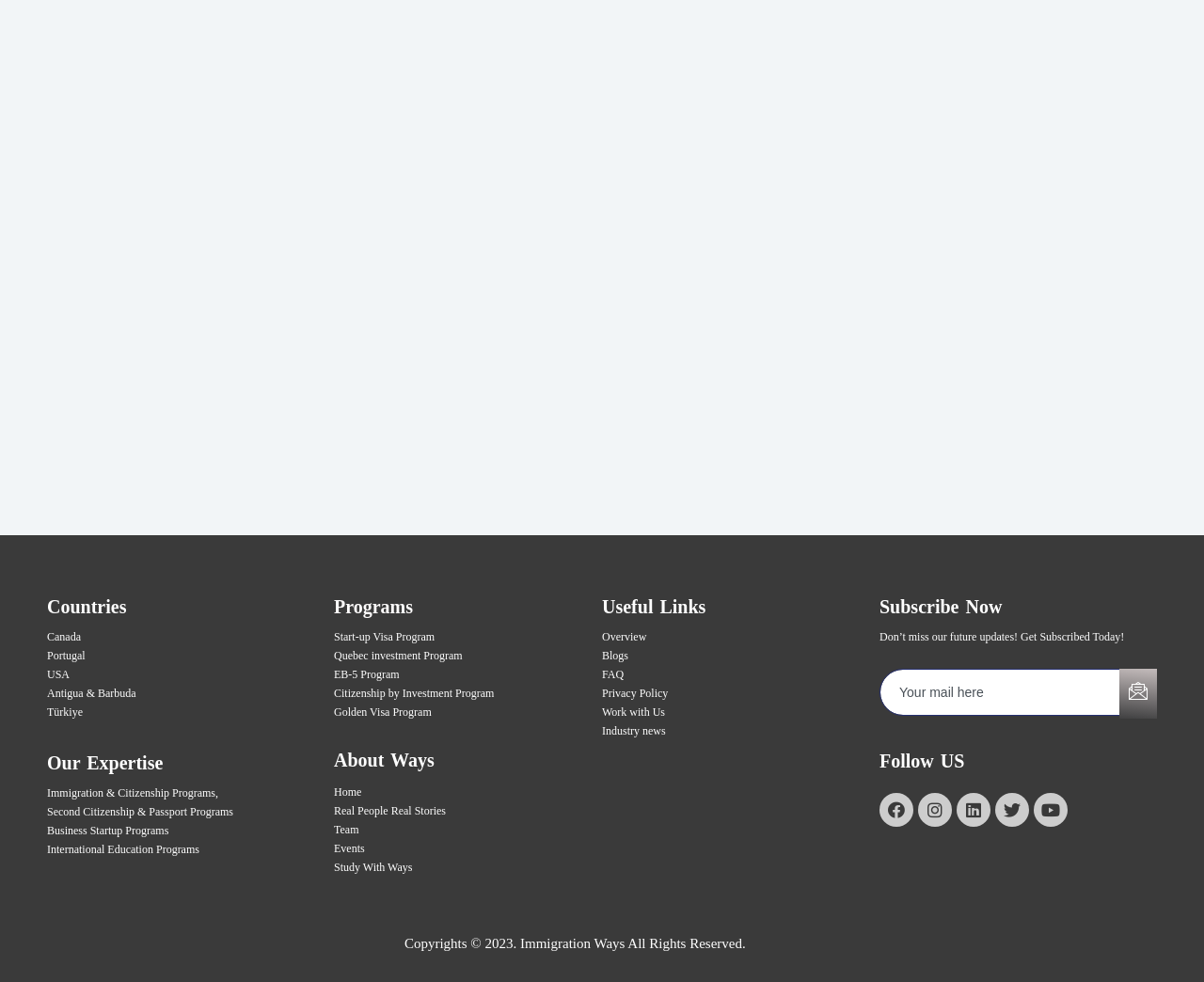Determine the bounding box coordinates for the area that should be clicked to carry out the following instruction: "Follow on Facebook".

[0.73, 0.807, 0.759, 0.842]